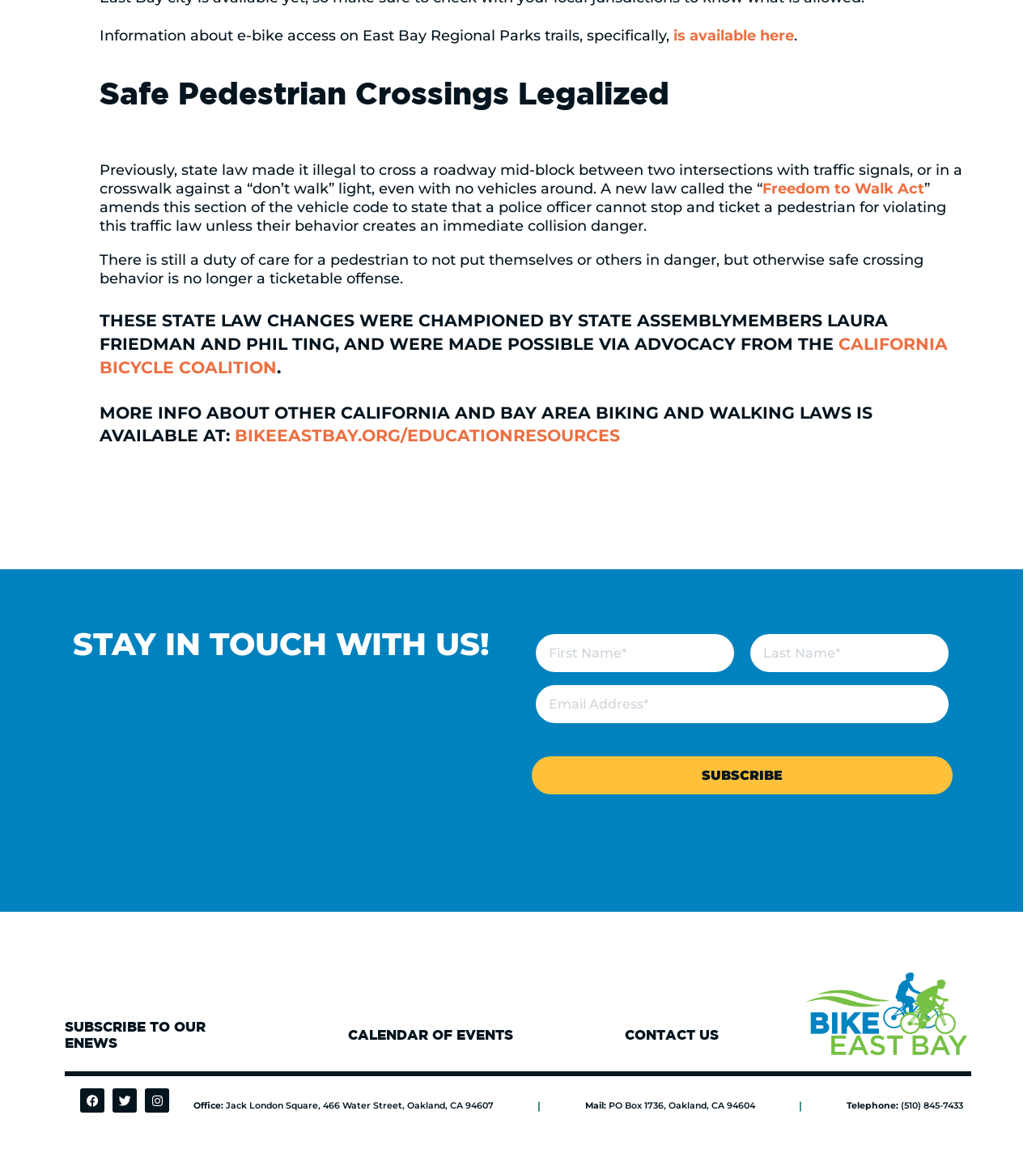Please determine the bounding box coordinates for the UI element described here. Use the format (top-left x, top-left y, bottom-right x, bottom-right y) with values bounded between 0 and 1: Subscribe to Our ENews

[0.062, 0.87, 0.258, 0.912]